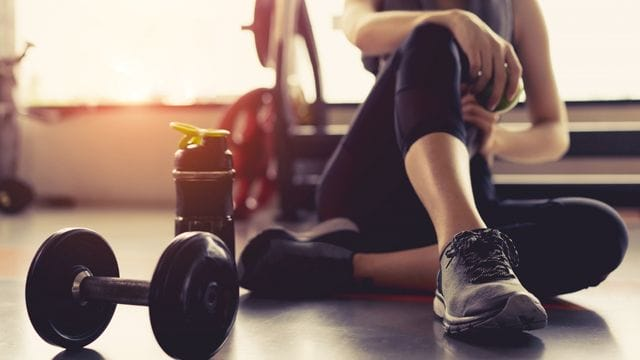Answer succinctly with a single word or phrase:
What is the purpose of the water bottle?

Hydration